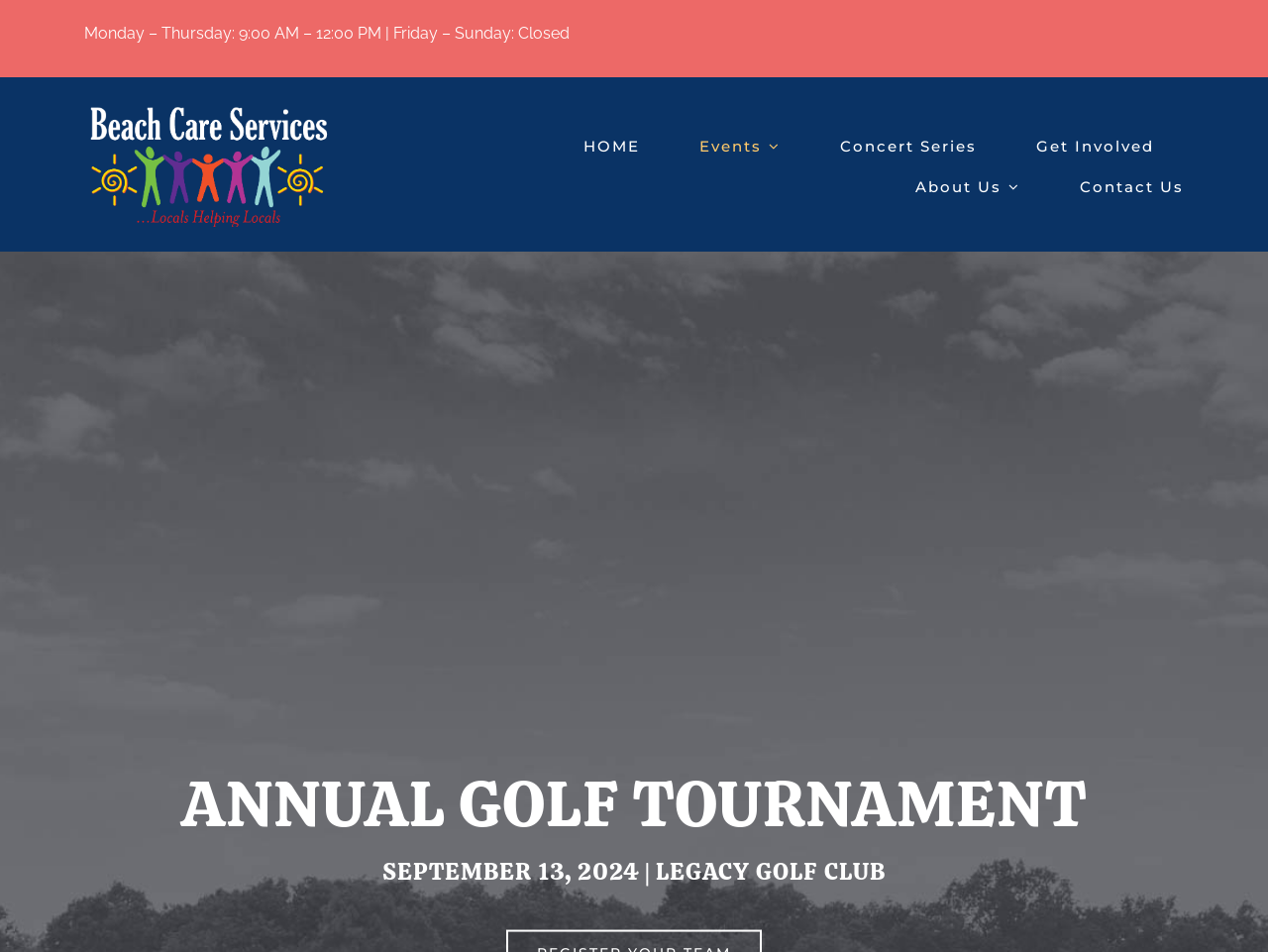Respond to the following question with a brief word or phrase:
What is the date of the golf tournament?

September 13, 2024